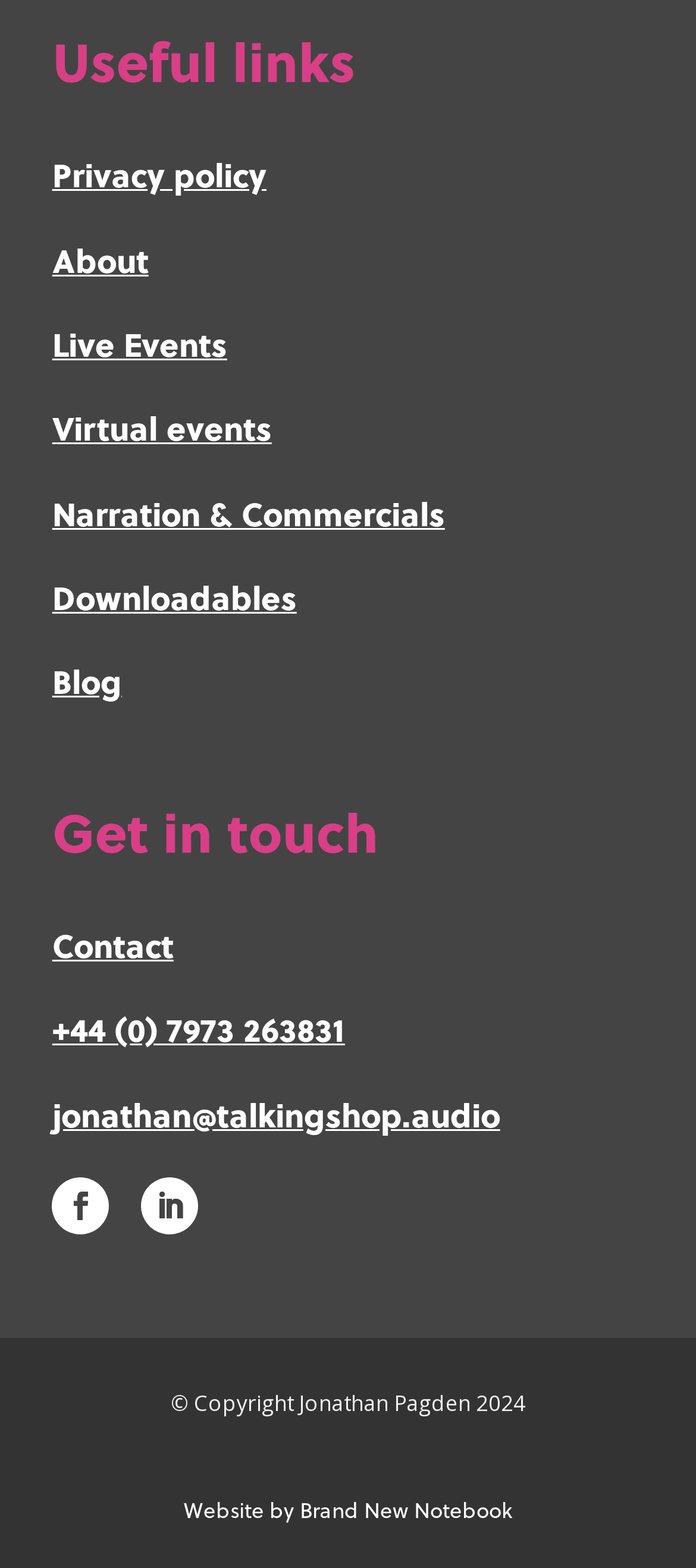From the element description +44 (0) 7973 263831, predict the bounding box coordinates of the UI element. The coordinates must be specified in the format (top-left x, top-left y, bottom-right x, bottom-right y) and should be within the 0 to 1 range.

[0.075, 0.641, 0.496, 0.671]